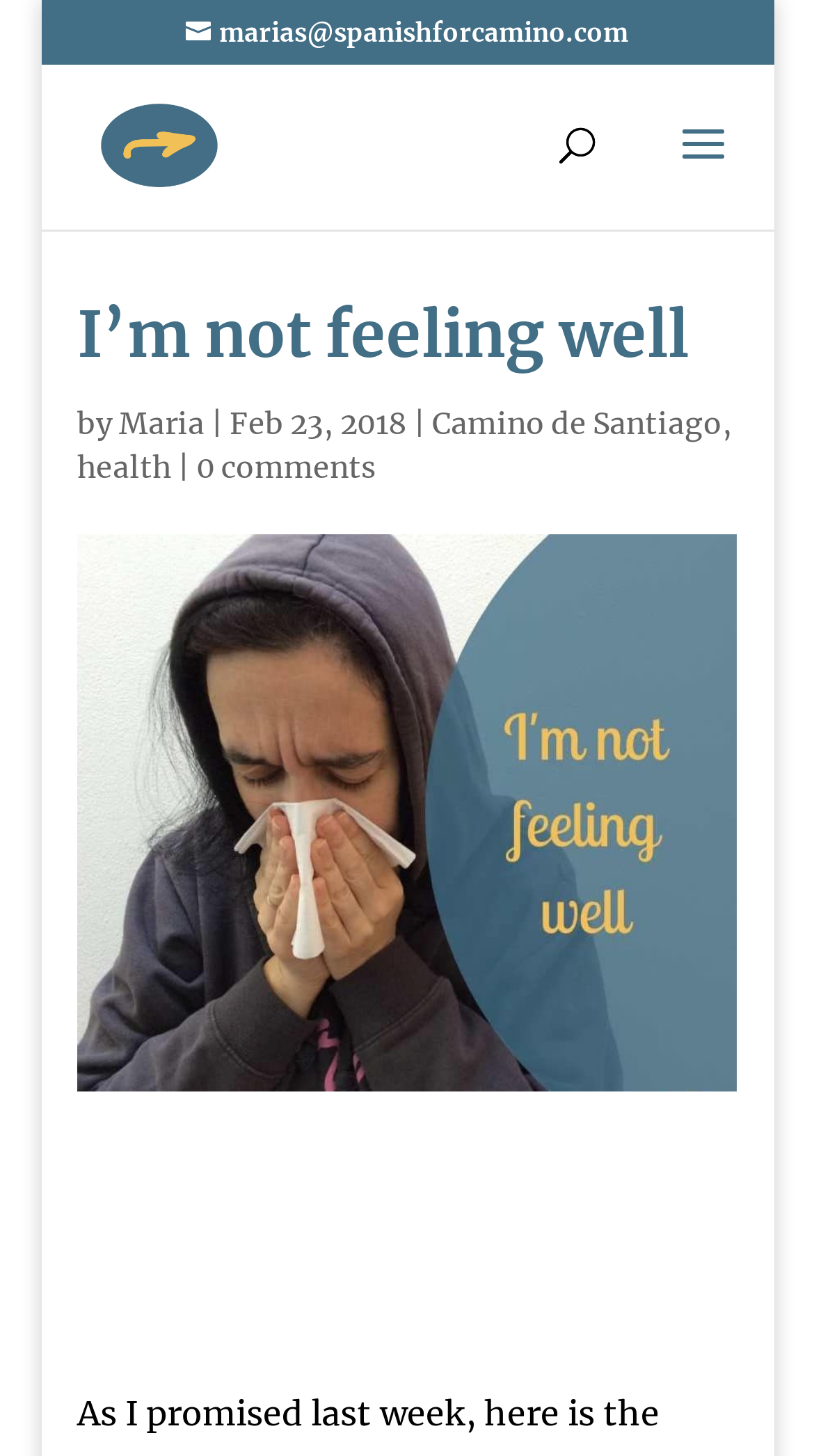What is the author of the article?
Deliver a detailed and extensive answer to the question.

The author of the article can be determined by looking at the text 'by Maria' which appears below the main heading 'I’m not feeling well'.